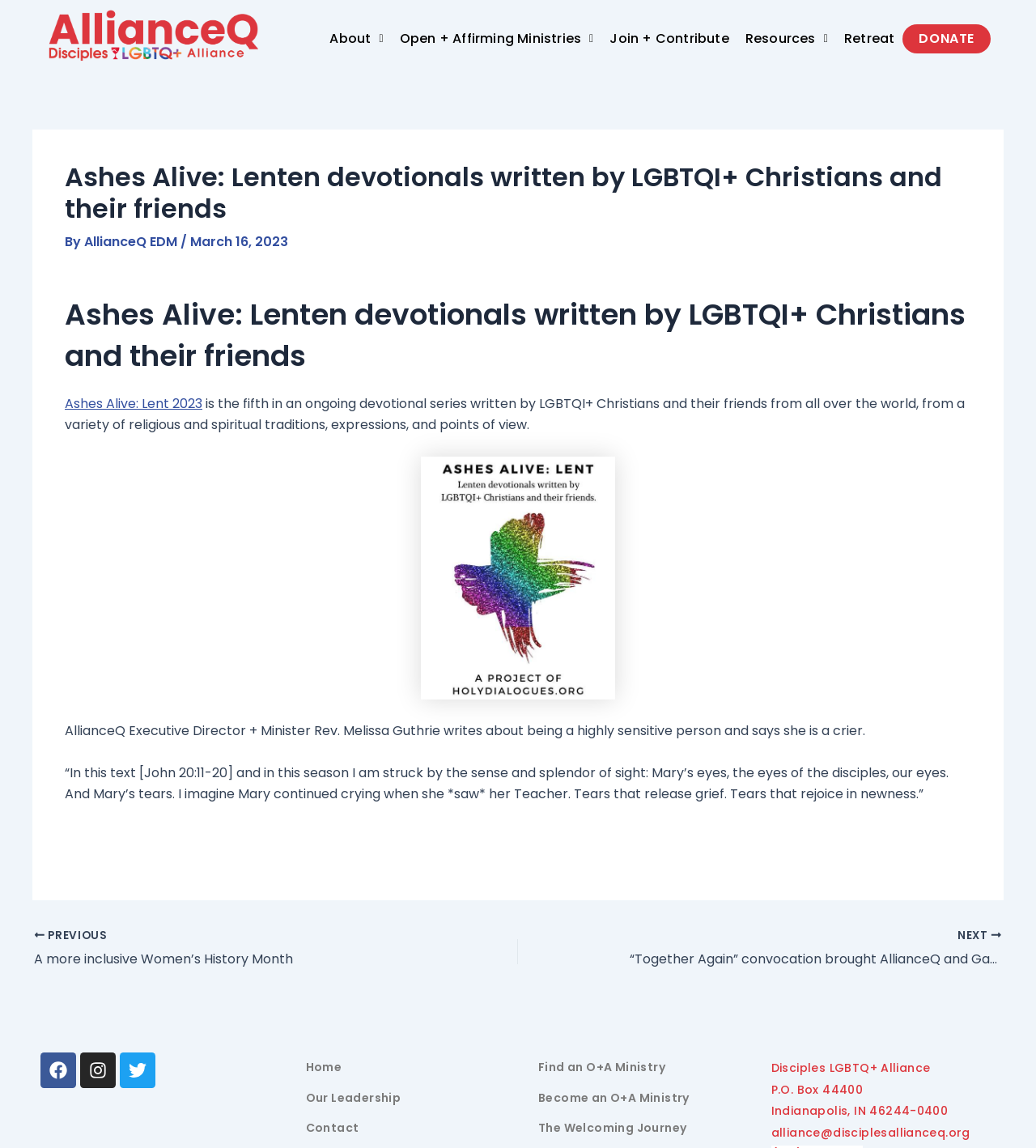Please identify the bounding box coordinates of the element's region that needs to be clicked to fulfill the following instruction: "Donate to AllianceQ". The bounding box coordinates should consist of four float numbers between 0 and 1, i.e., [left, top, right, bottom].

[0.871, 0.021, 0.956, 0.047]